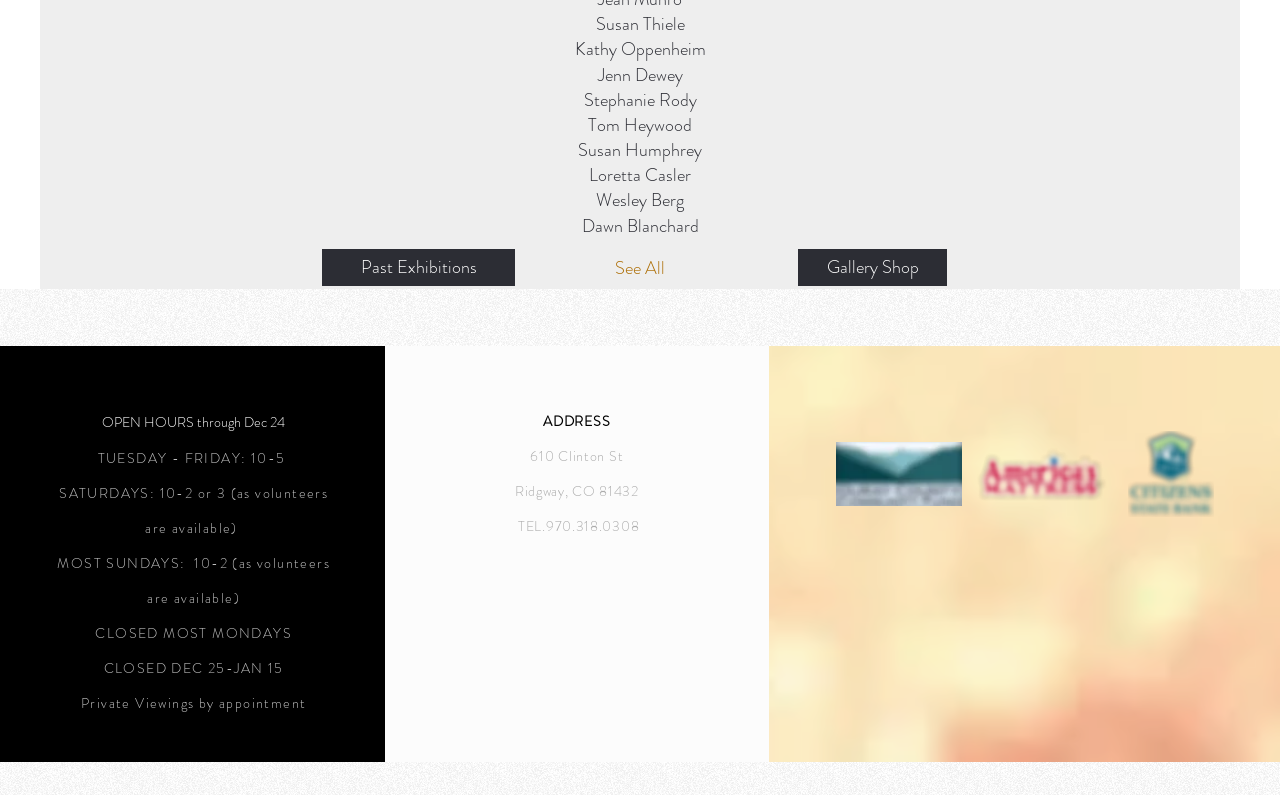Answer the question using only one word or a concise phrase: How many links are there in the Social Bar?

2